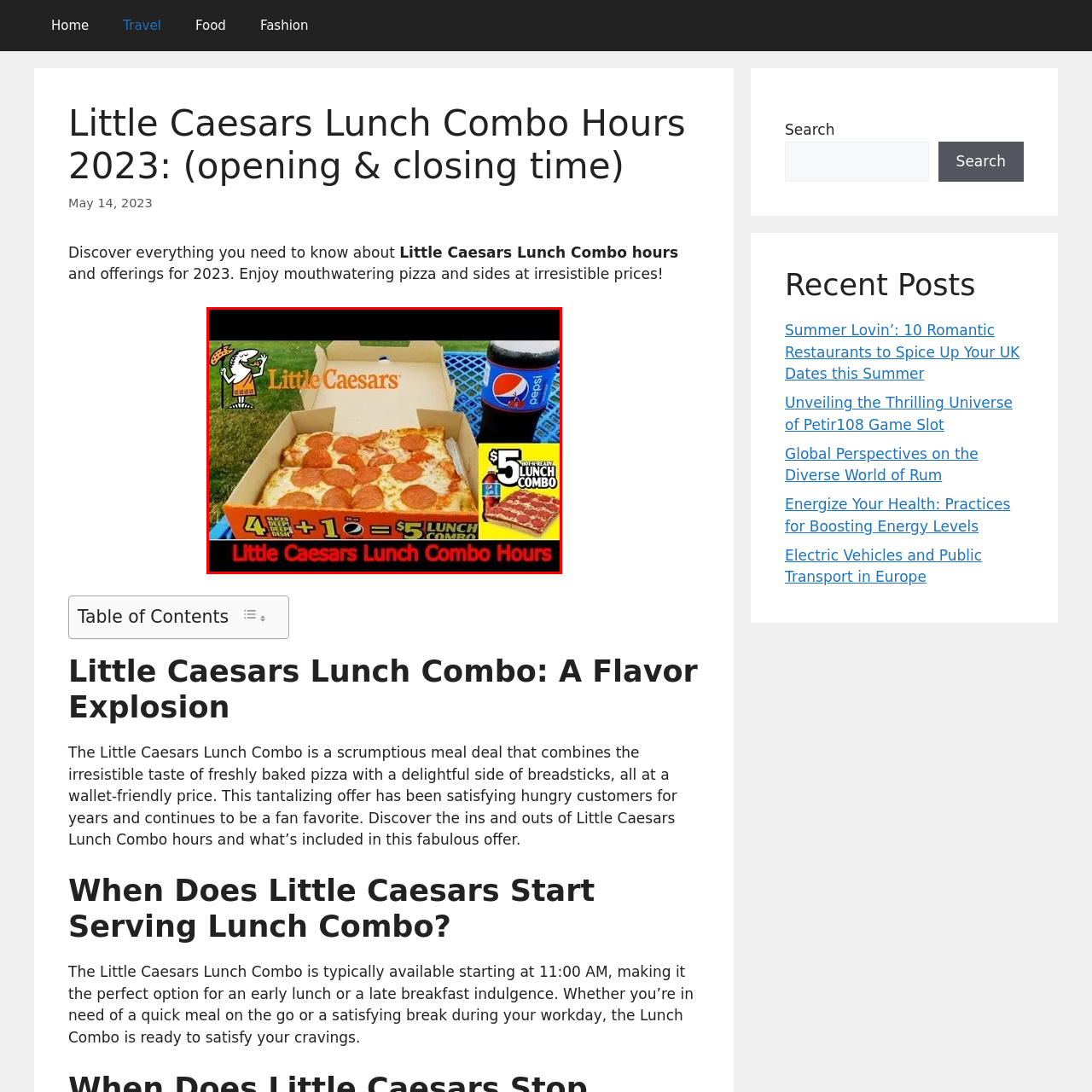What is the price of the Little Caesars Lunch Combo?
Check the image enclosed by the red bounding box and reply to the question using a single word or phrase.

$5